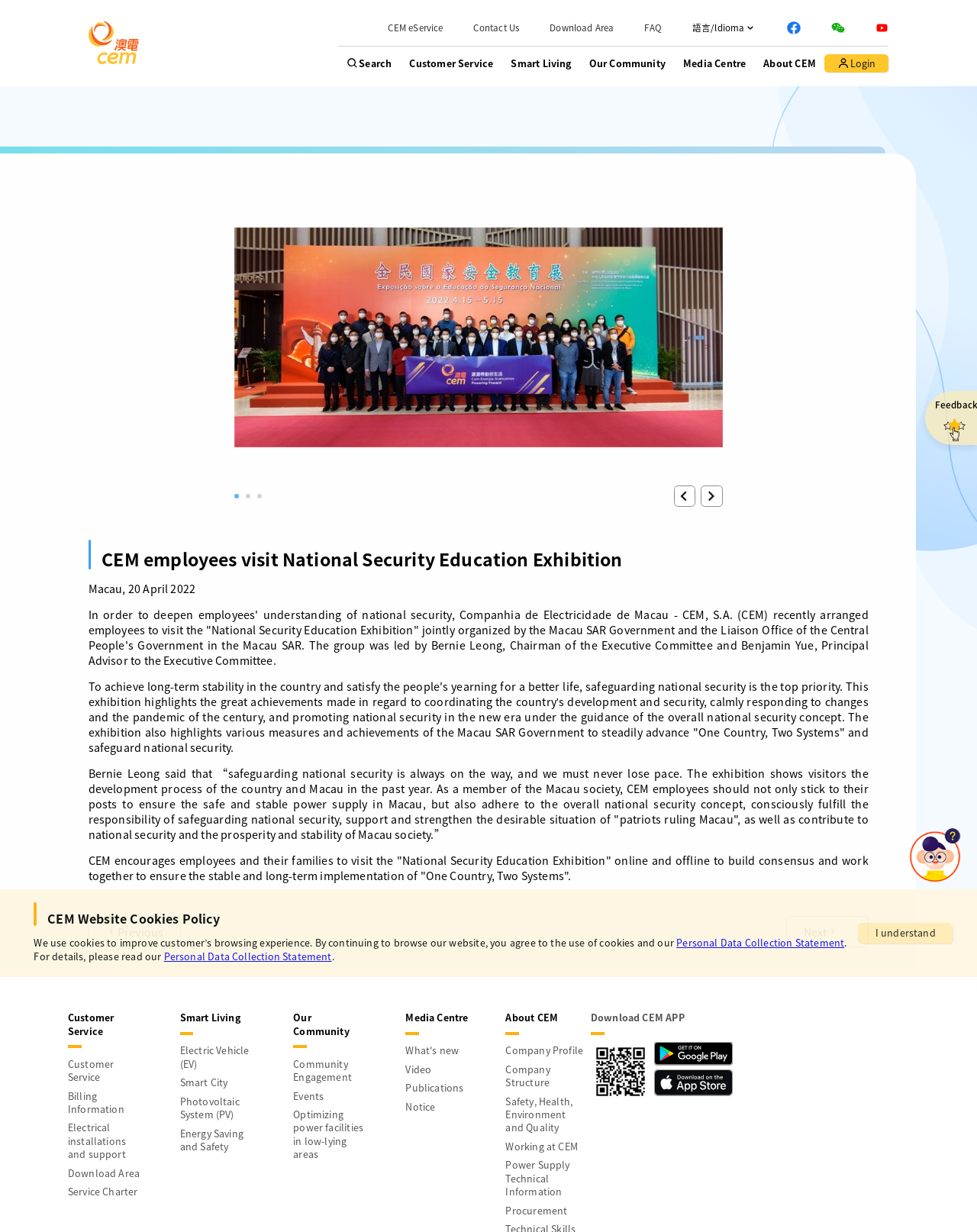Use a single word or phrase to answer this question: 
What is the purpose of the exhibition?

National Security Education